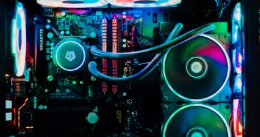Explain the scene depicted in the image, including all details.

The image showcases a vibrant and sleek gaming PC setup, featuring a powerful liquid cooling system and brightly colored RGB lighting. The interior reveals a well-organized motherboard with colorful RAM modules and a distinctive, illuminated CPU cooler at the center. To the right, two large, high-performance fans are equipped with RGB LEDs that enhance the aesthetic appeal while ensuring optimal airflow. This captivating arrangement illustrates the blend of functionality and advanced technology, embodying the essence of modern gaming rigs designed for high performance and visual flair.